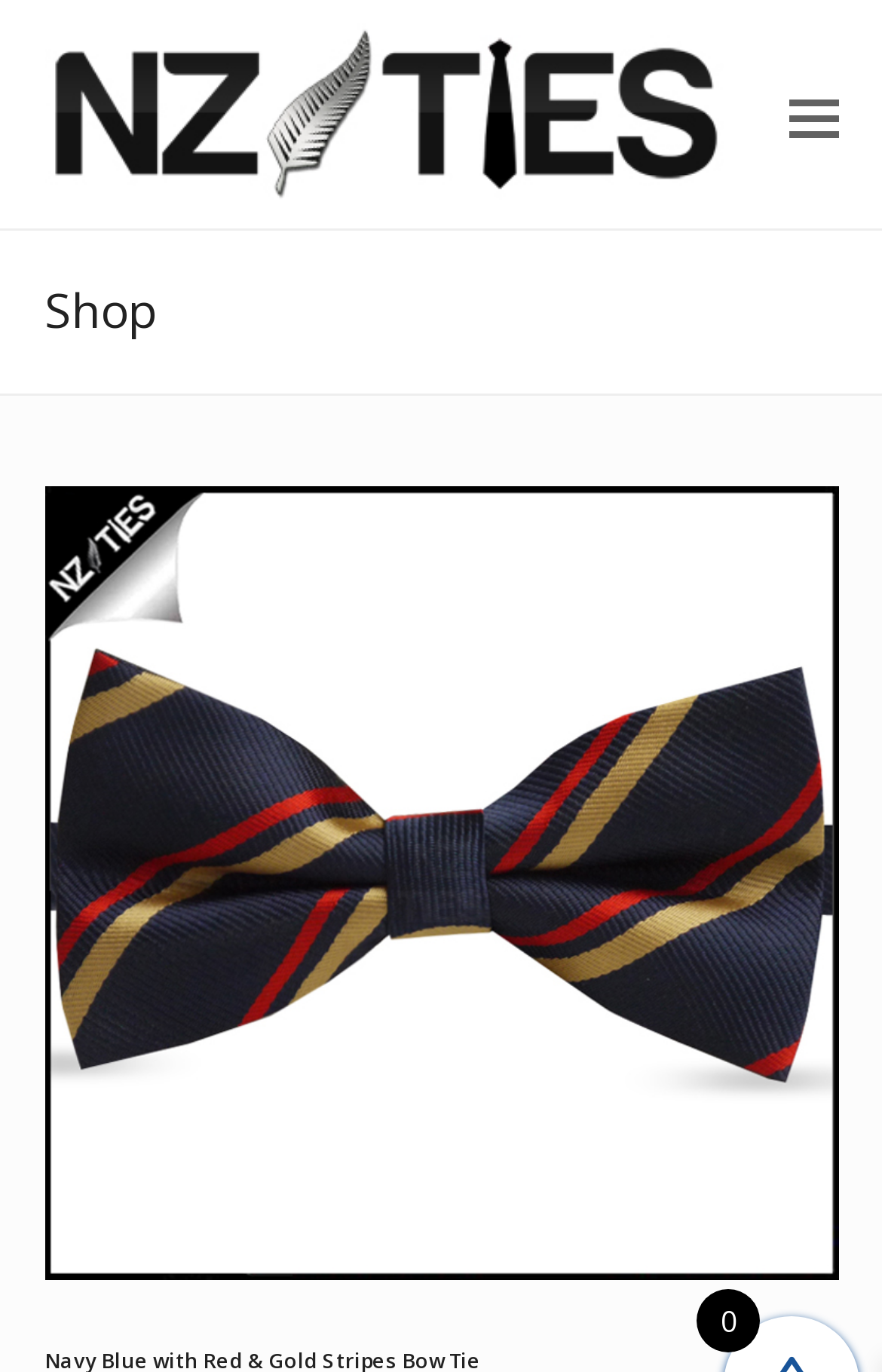Refer to the image and offer a detailed explanation in response to the question: What is the name of the tie?

I inferred this answer by looking at the image description 'Navy Blue with Red & Gold Stripes Bow Tie' which is a child element of the figure element, indicating that it is a description of the image.